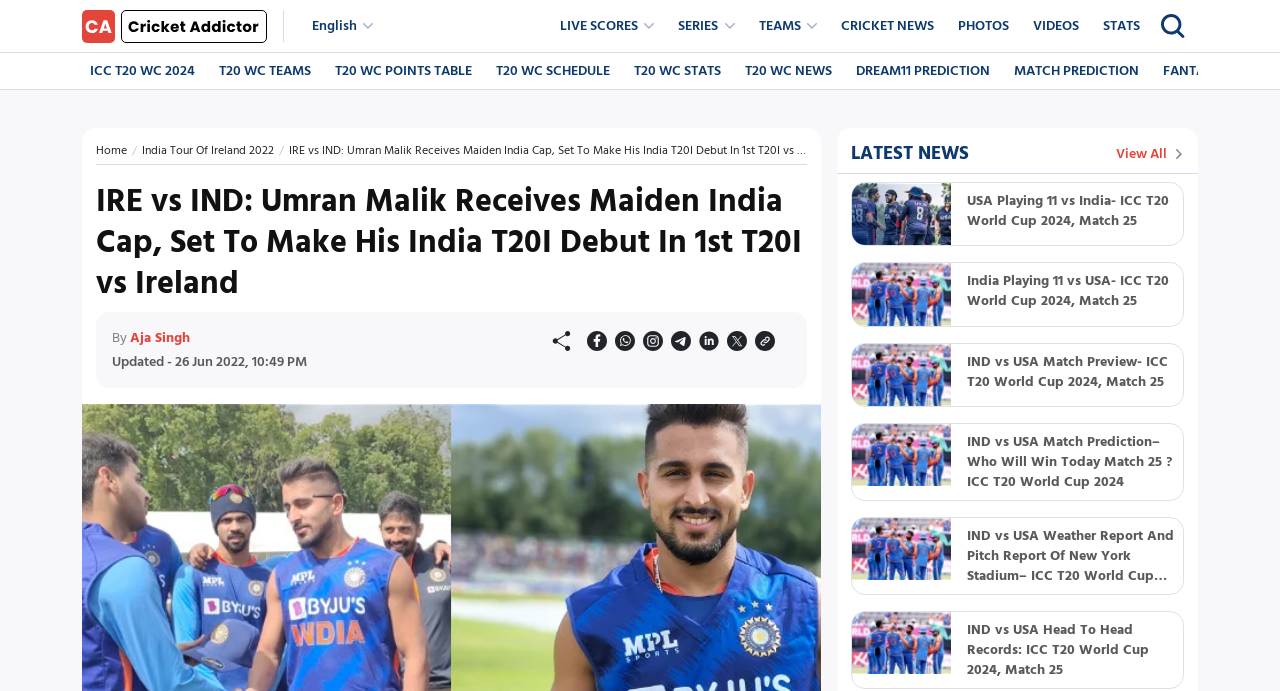Provide a brief response in the form of a single word or phrase:
What is the name of the tournament mentioned in the webpage?

ICC T20 World Cup 2024